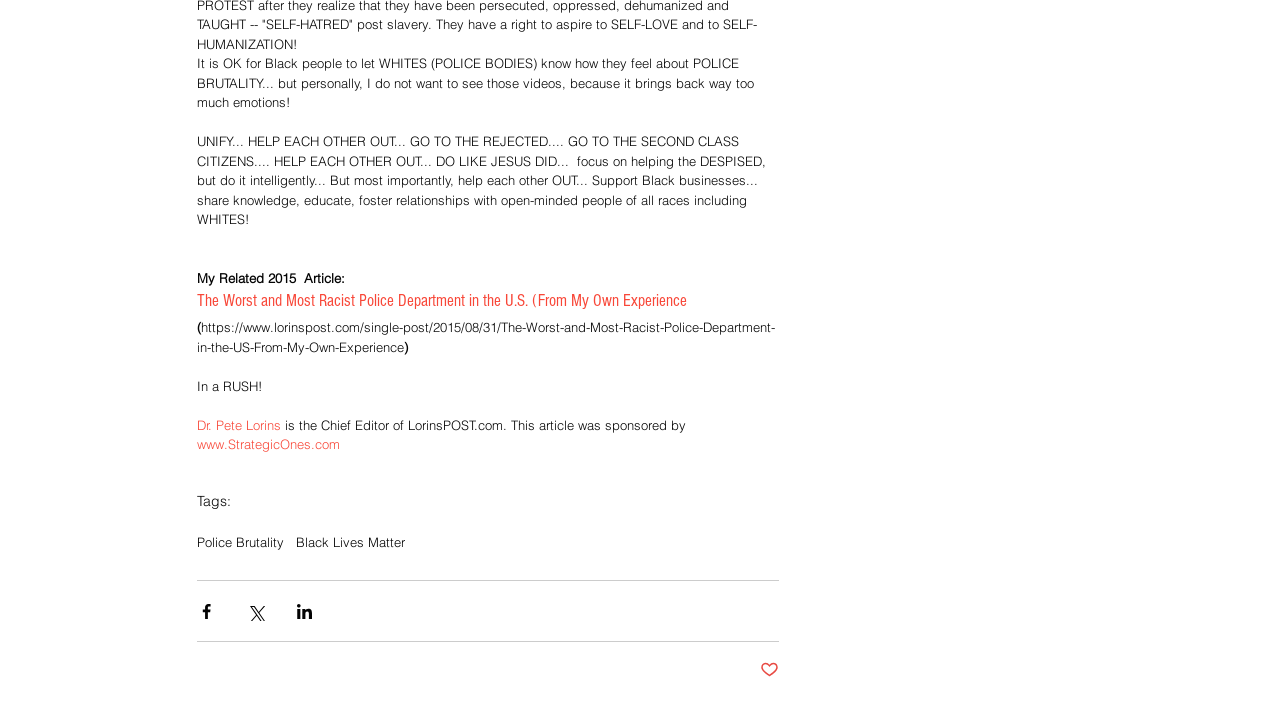Please determine the bounding box coordinates of the element to click in order to execute the following instruction: "Visit the website of Dr. Pete Lorins". The coordinates should be four float numbers between 0 and 1, specified as [left, top, right, bottom].

[0.154, 0.582, 0.219, 0.604]